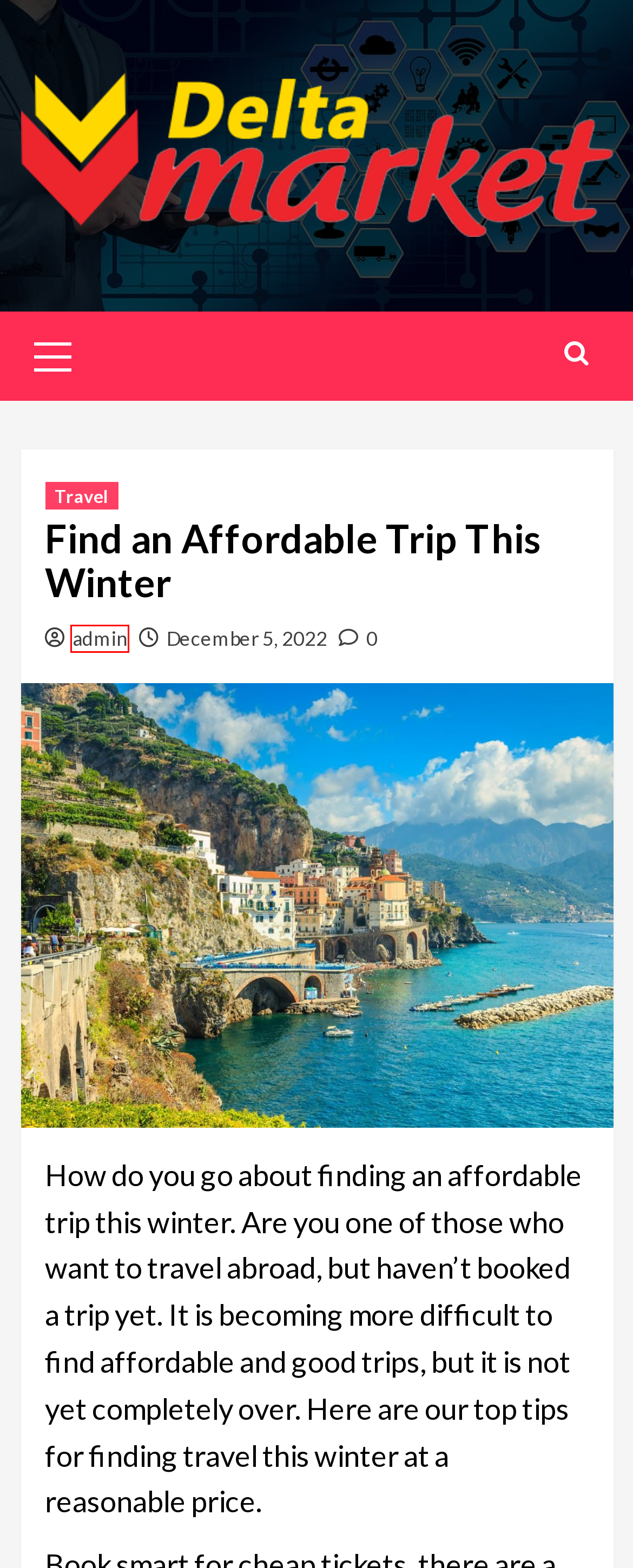You are provided with a screenshot of a webpage where a red rectangle bounding box surrounds an element. Choose the description that best matches the new webpage after clicking the element in the red bounding box. Here are the choices:
A. Health Archives - DELTA MARKET
B. Environment Archives - DELTA MARKET
C. December 2022 - DELTA MARKET
D. Fashion Archives - DELTA MARKET
E. November 2023 - DELTA MARKET
F. admin, Author at DELTA MARKET
G. Digital Marketing Archives - DELTA MARKET
H. DELTA MARKET - We live in a wonderful world

F